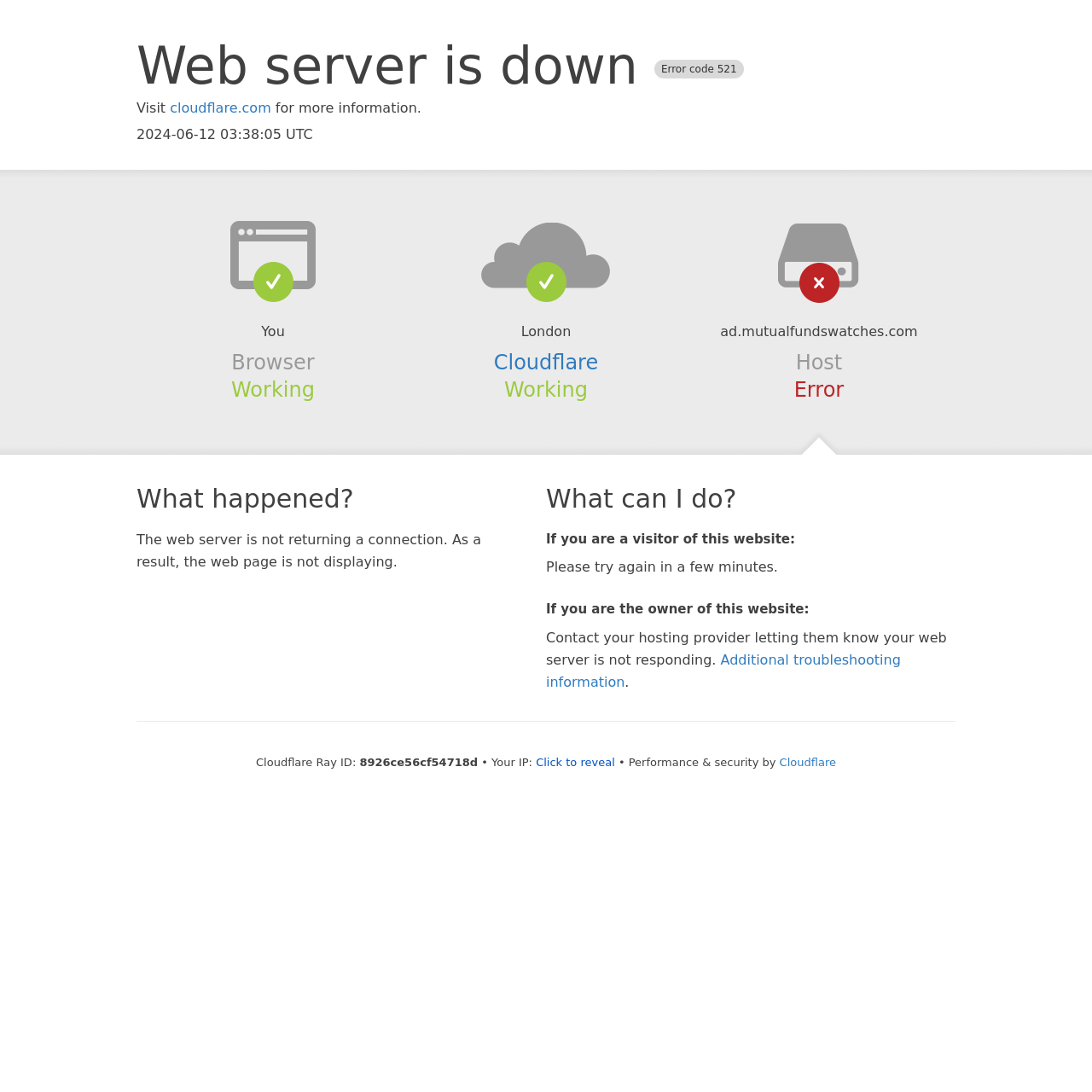Look at the image and give a detailed response to the following question: What should the owner of the website do?

According to the section 'What can I do?' on the webpage, if the owner of the website is experiencing issues, they should contact their hosting provider to let them know that their web server is not responding.